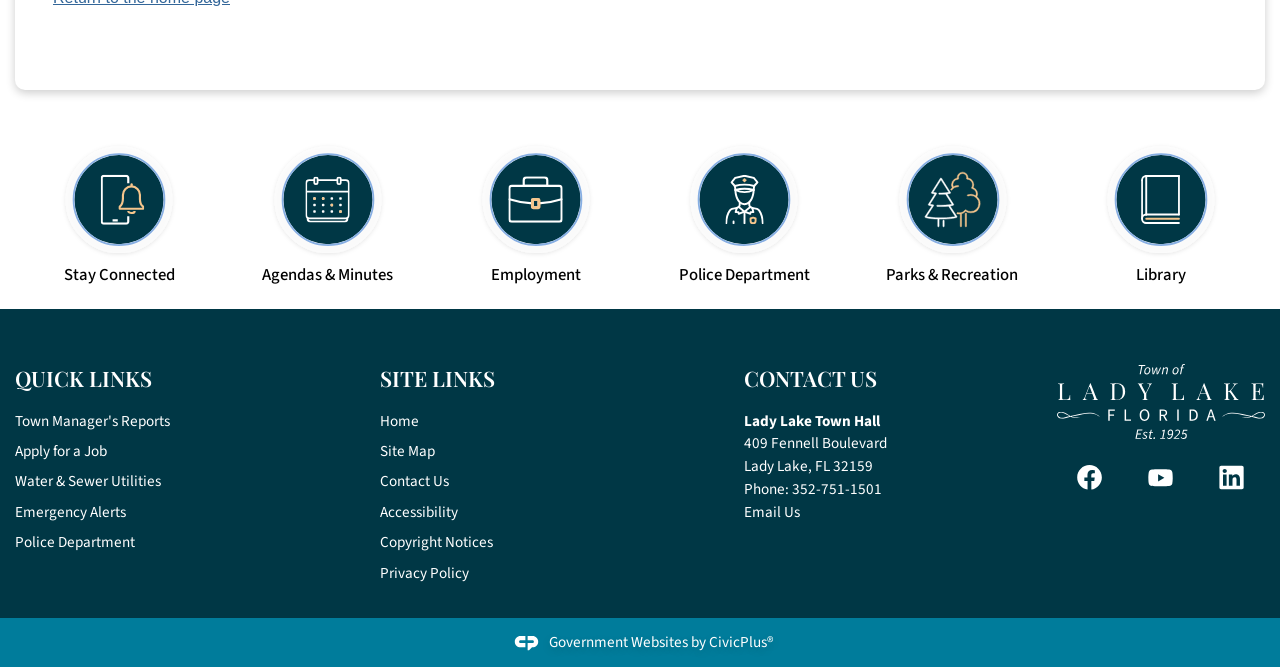Can you find the bounding box coordinates for the UI element given this description: "alt="FL Lady Lake logo""? Provide the coordinates as four float numbers between 0 and 1: [left, top, right, bottom].

[0.825, 0.545, 0.988, 0.658]